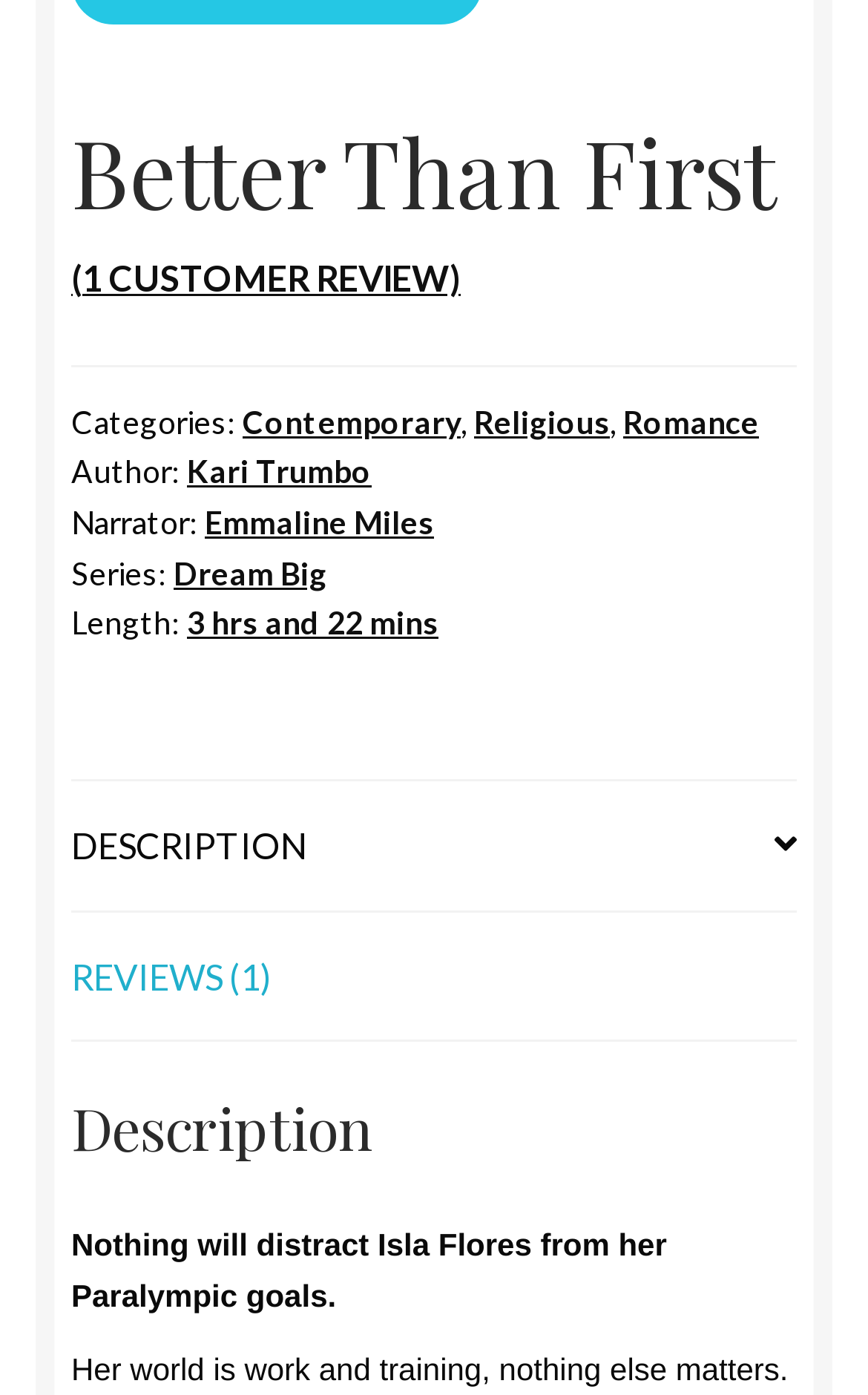What is the book's title?
Please provide a single word or phrase as your answer based on the image.

Better Than First